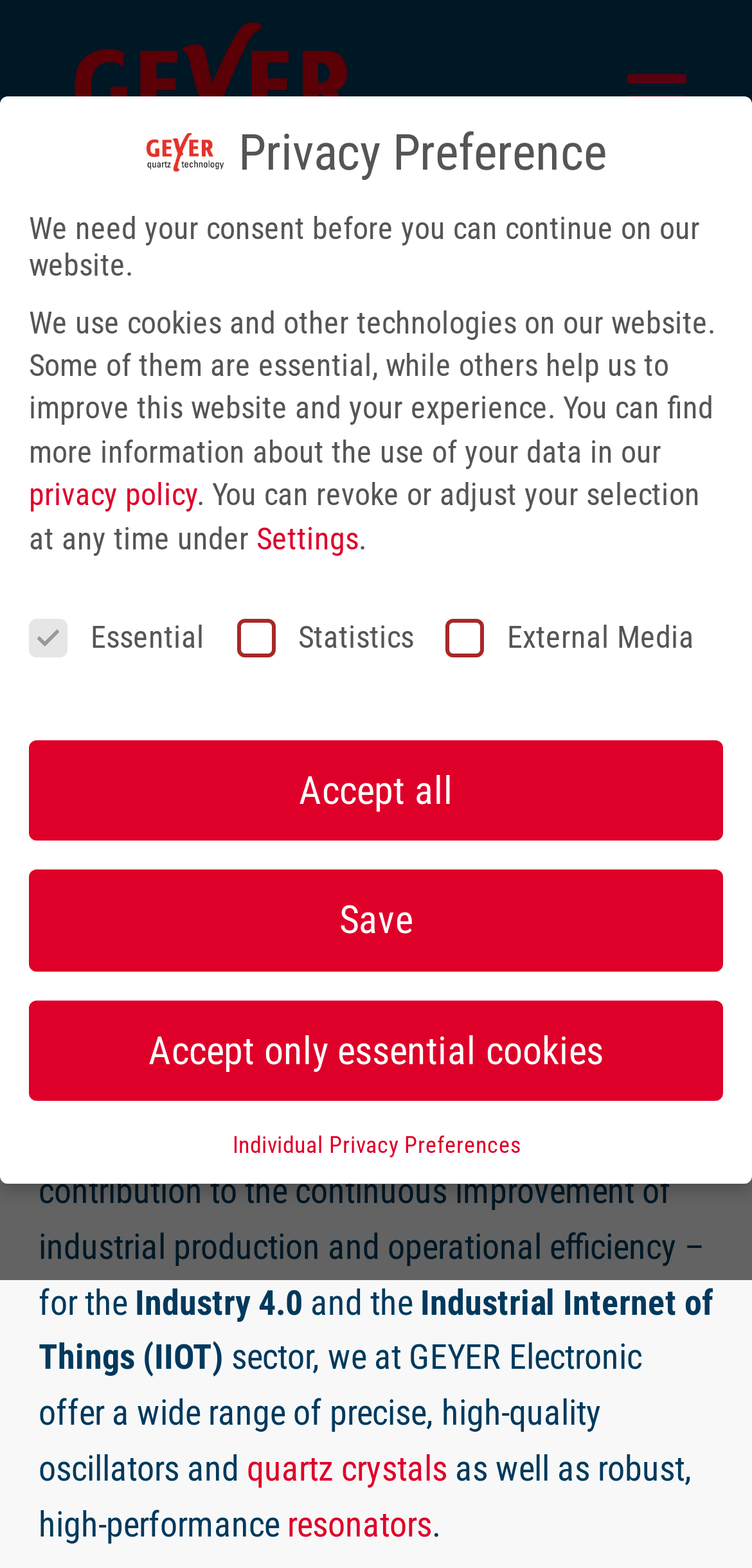Identify the bounding box coordinates of the part that should be clicked to carry out this instruction: "Click the quartz link".

[0.328, 0.923, 0.444, 0.949]